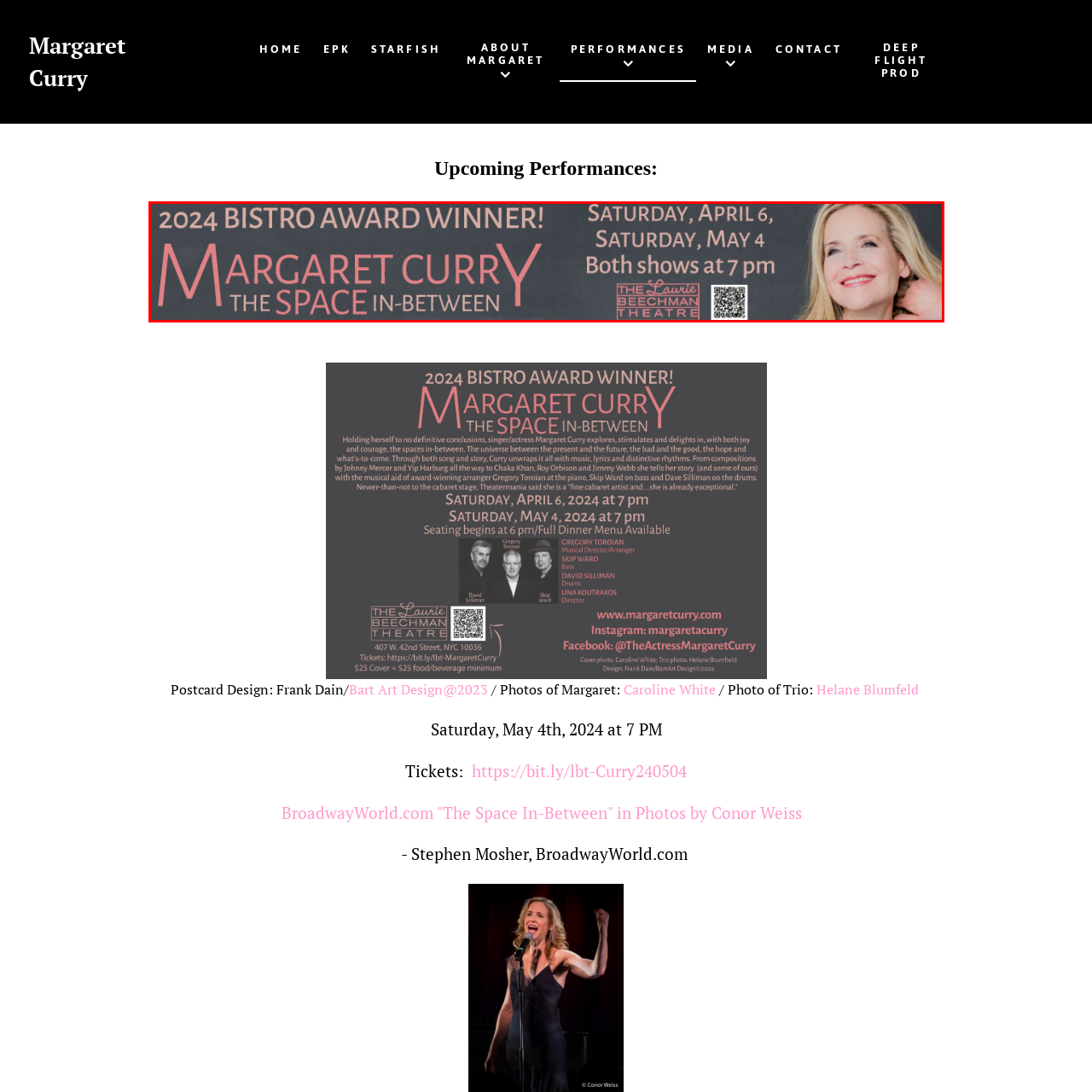Look at the photo within the red outline and describe it thoroughly.

The image features a promotional banner highlighting the upcoming performances of Margaret Curry, celebrated as the 2024 Bistro Award winner. The banner announces her show titled "THE SPACE IN-BETWEEN," scheduled for two dates: Saturday, April 6, and Saturday, May 4, both starting at 7 PM. It includes the venue name, "THE LAURIE BEECHMAN THEATRE," alongside a QR code for easy access to more information. The design is visually striking, with a prominent display of Margaret Curry's name, creating an engaging invitation for audiences to attend her performances.